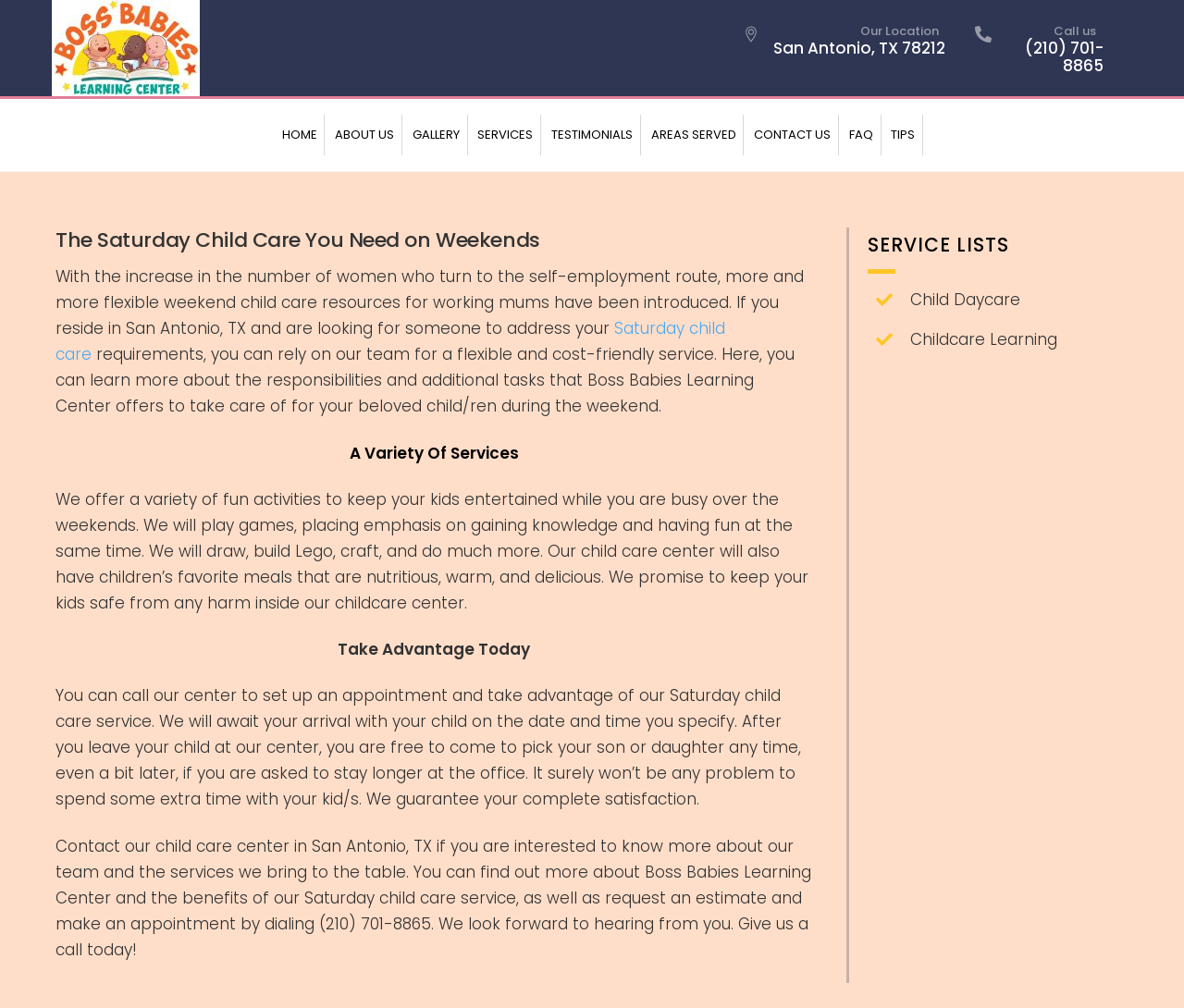Identify the bounding box coordinates of the area that should be clicked in order to complete the given instruction: "Contact the child care center". The bounding box coordinates should be four float numbers between 0 and 1, i.e., [left, top, right, bottom].

[0.819, 0.021, 0.94, 0.074]